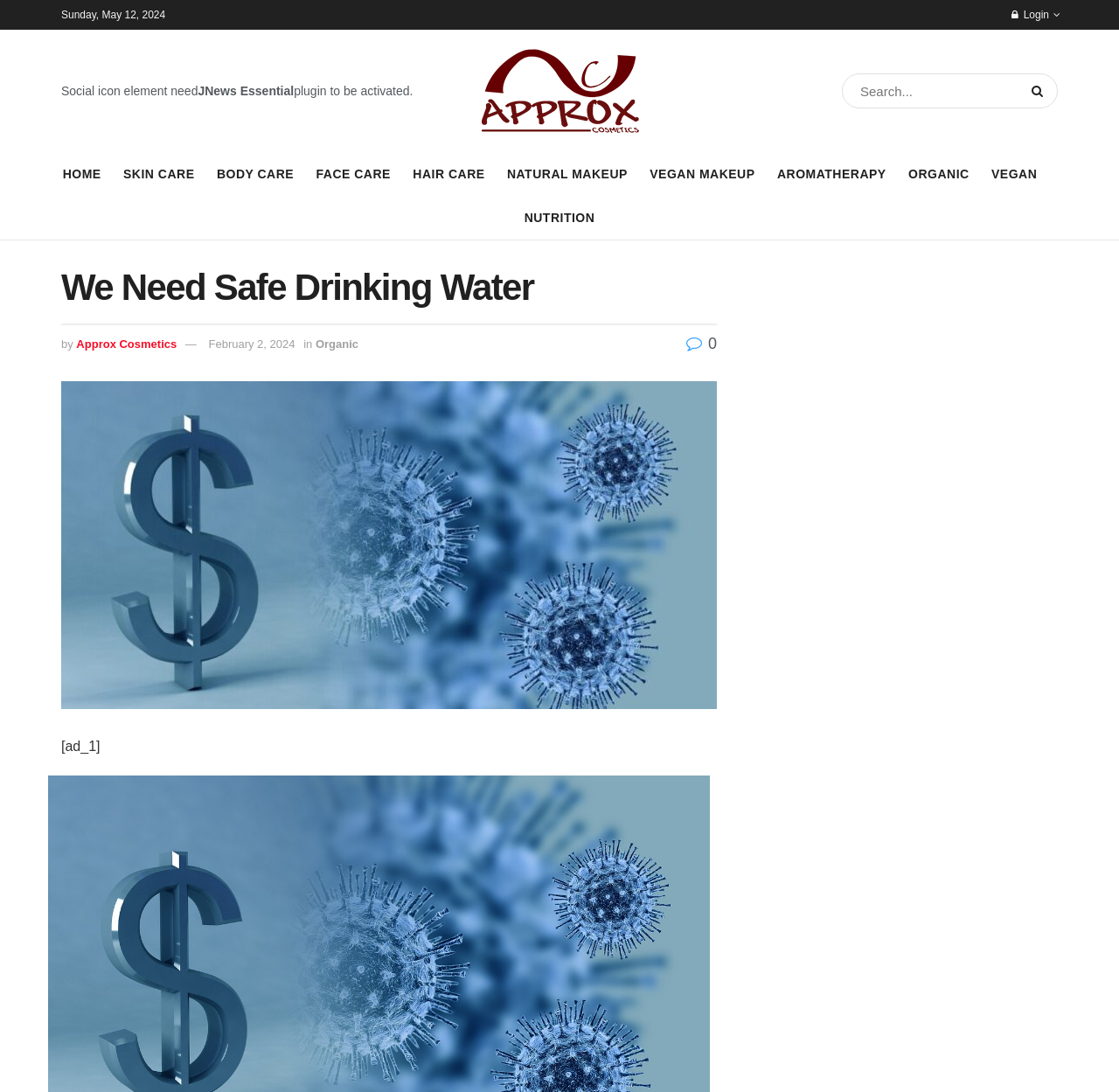Is the search function available on the webpage?
Answer the question with a single word or phrase by looking at the picture.

Yes